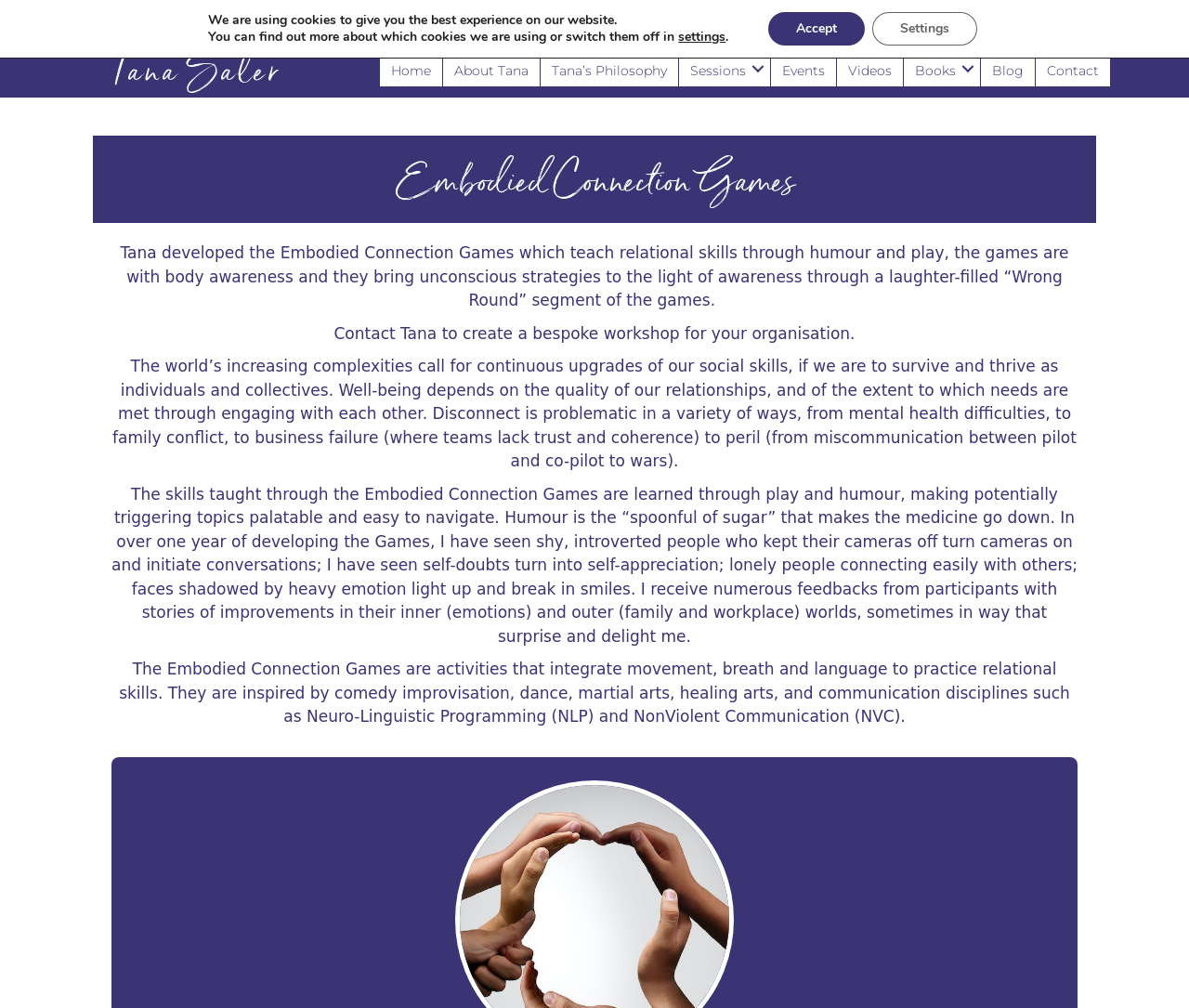What is the tone of the Embodied Connection Games?
Provide a detailed and well-explained answer to the question.

The webpage mentions that the games are played with humor, and that humor is the 'spoonful of sugar' that makes the medicine go down, suggesting that the tone of the games is lighthearted and humorous.